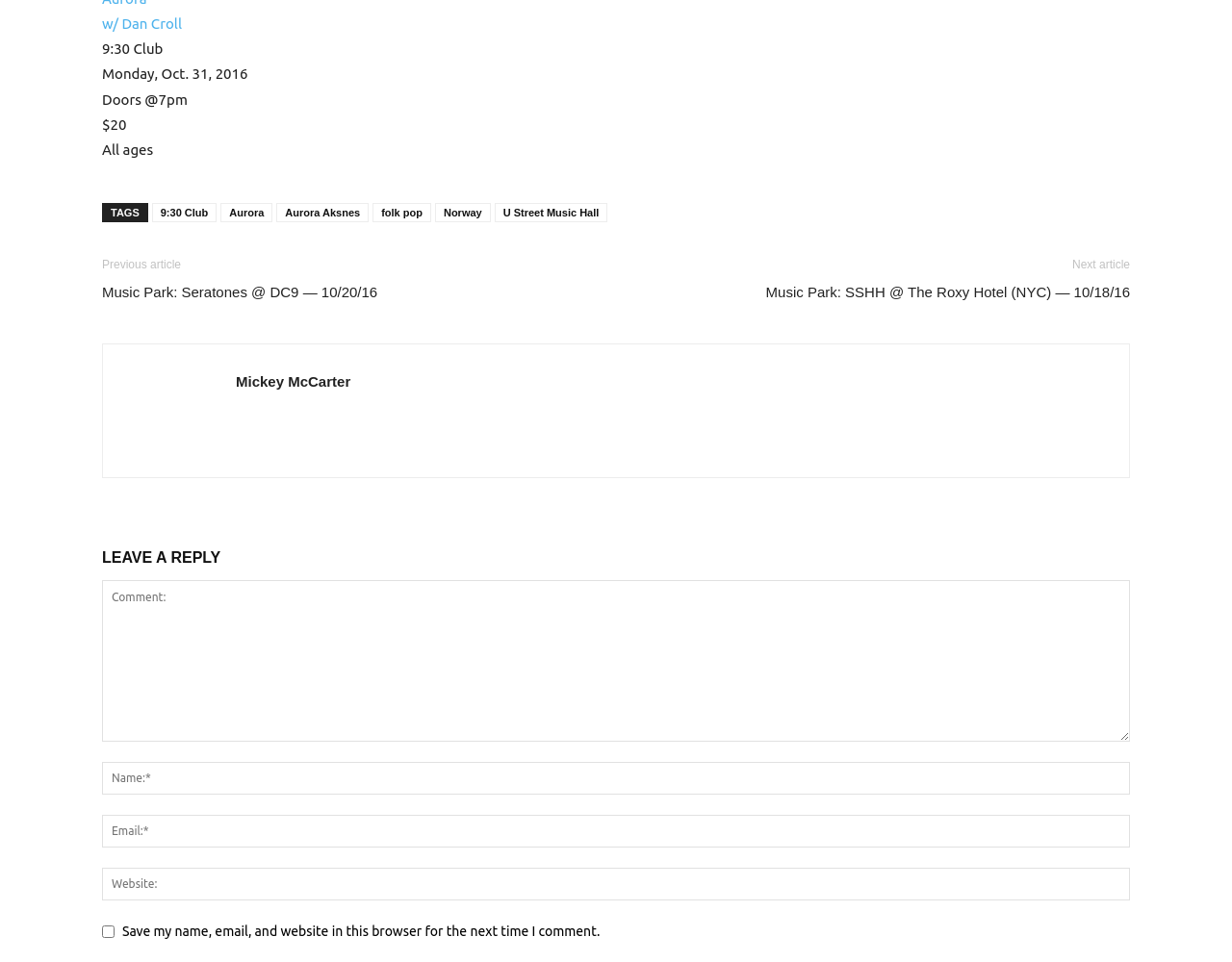Can you determine the bounding box coordinates of the area that needs to be clicked to fulfill the following instruction: "Click on the link to 9:30 Club"?

[0.083, 0.042, 0.132, 0.059]